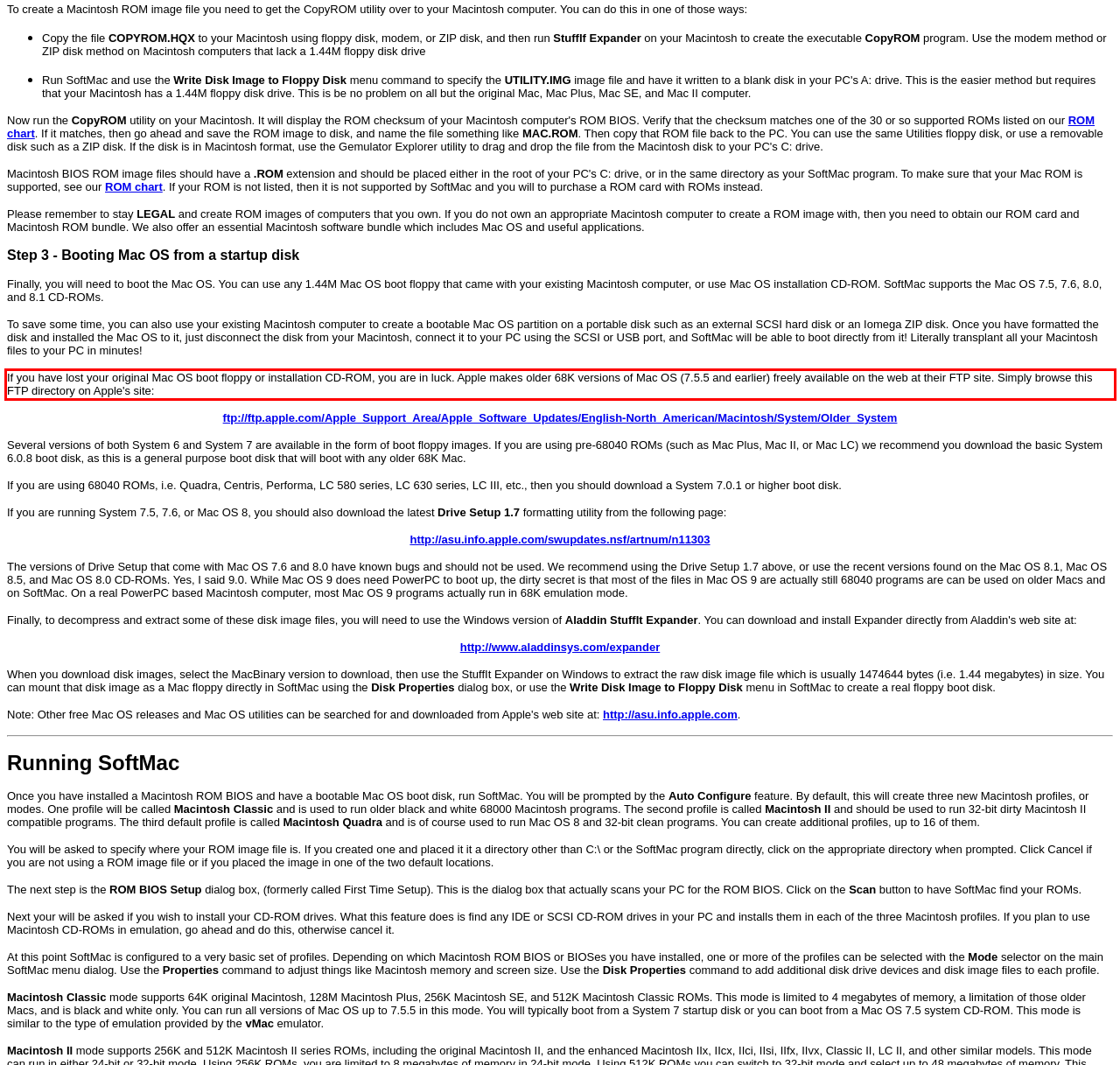Given a webpage screenshot, identify the text inside the red bounding box using OCR and extract it.

If you have lost your original Mac OS boot floppy or installation CD-ROM, you are in luck. Apple makes older 68K versions of Mac OS (7.5.5 and earlier) freely available on the web at their FTP site. Simply browse this FTP directory on Apple's site: